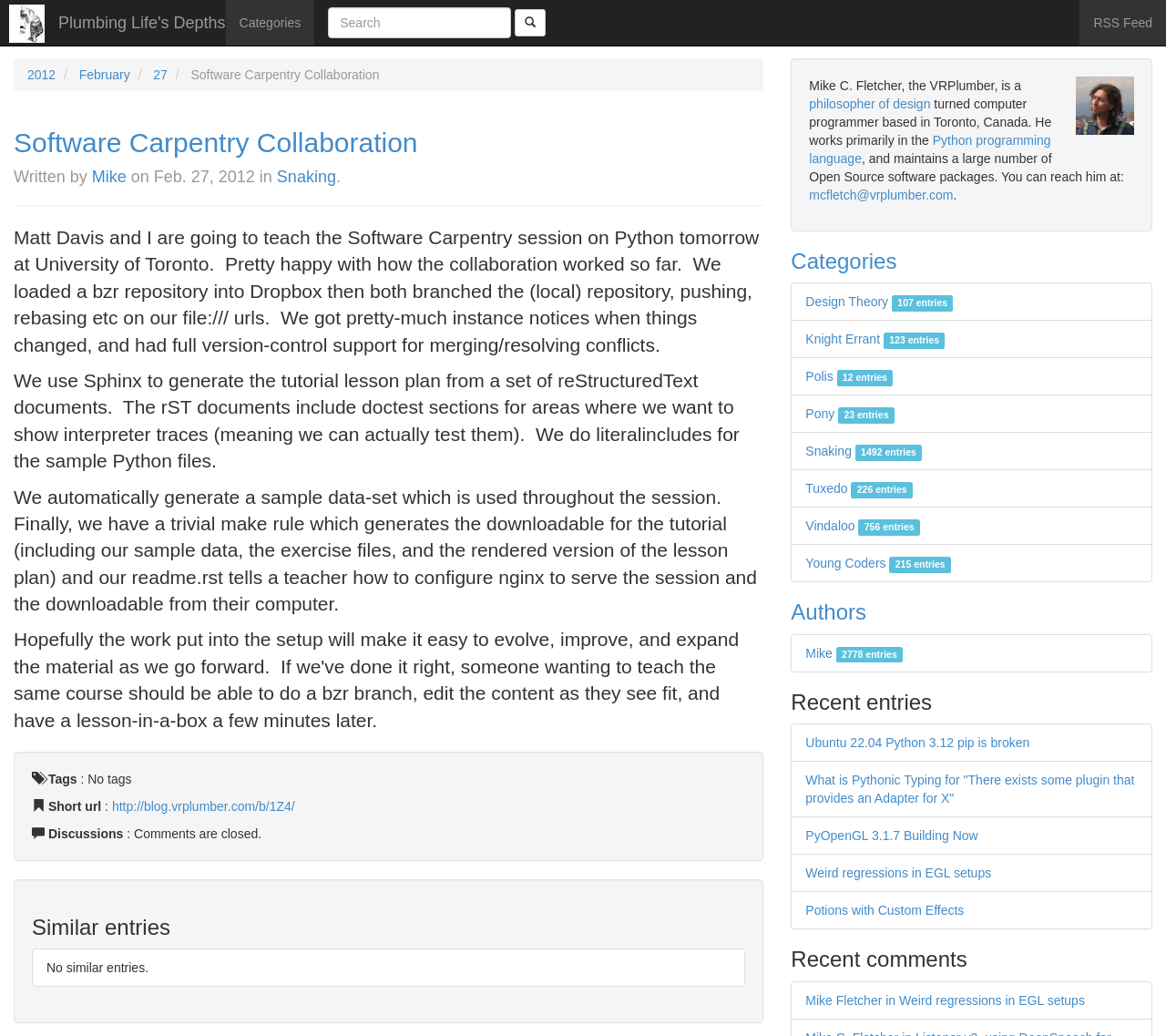What is the author of the blog post?
Answer the question with a detailed and thorough explanation.

I found the answer by looking at the header section of the webpage, where it says 'Written by Mike on Feb. 27, 2012 in Snaking.'